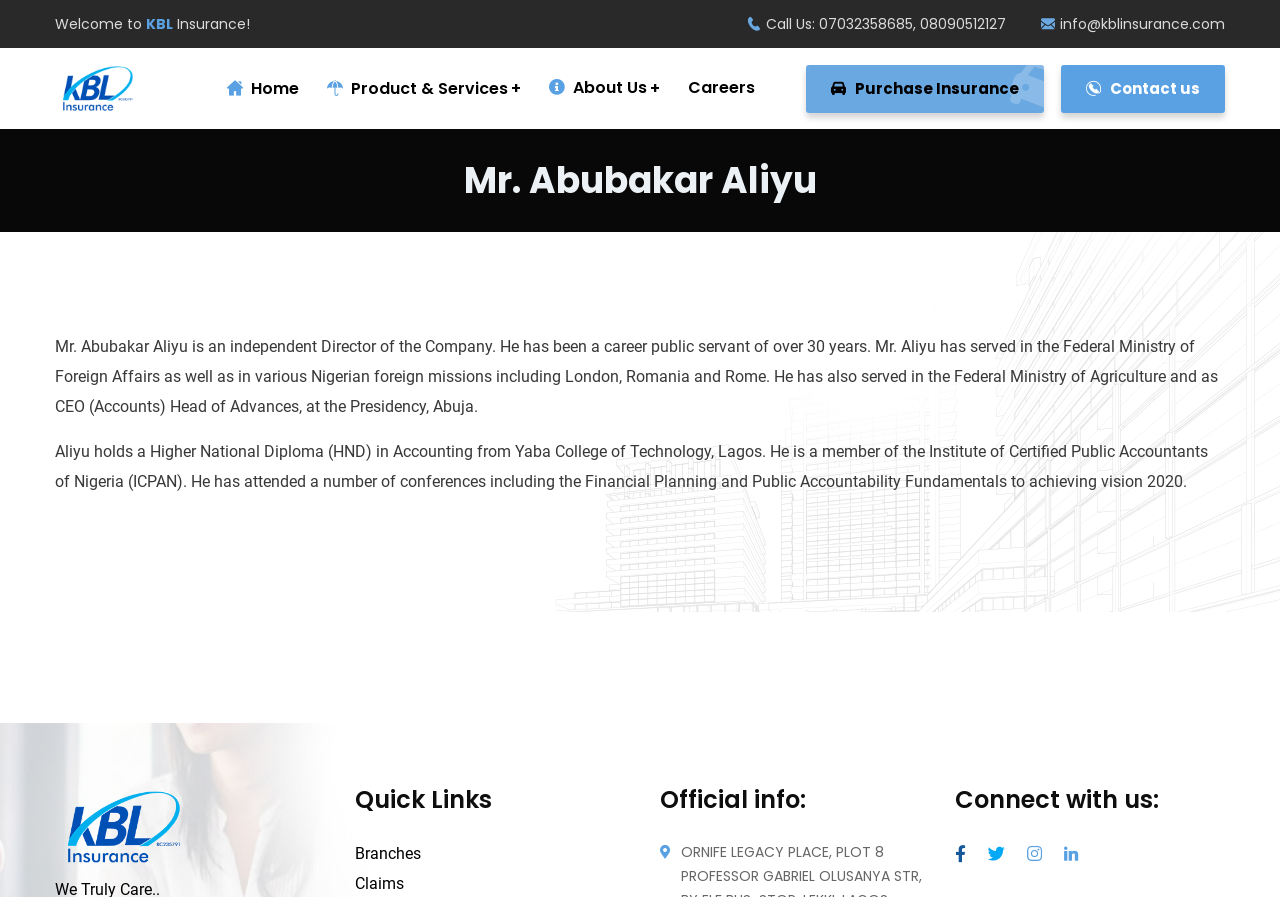Refer to the image and provide an in-depth answer to the question:
What is Mr. Abubakar Aliyu's profession?

Based on the webpage, Mr. Abubakar Aliyu is an independent Director of the Company, as mentioned in the article section.